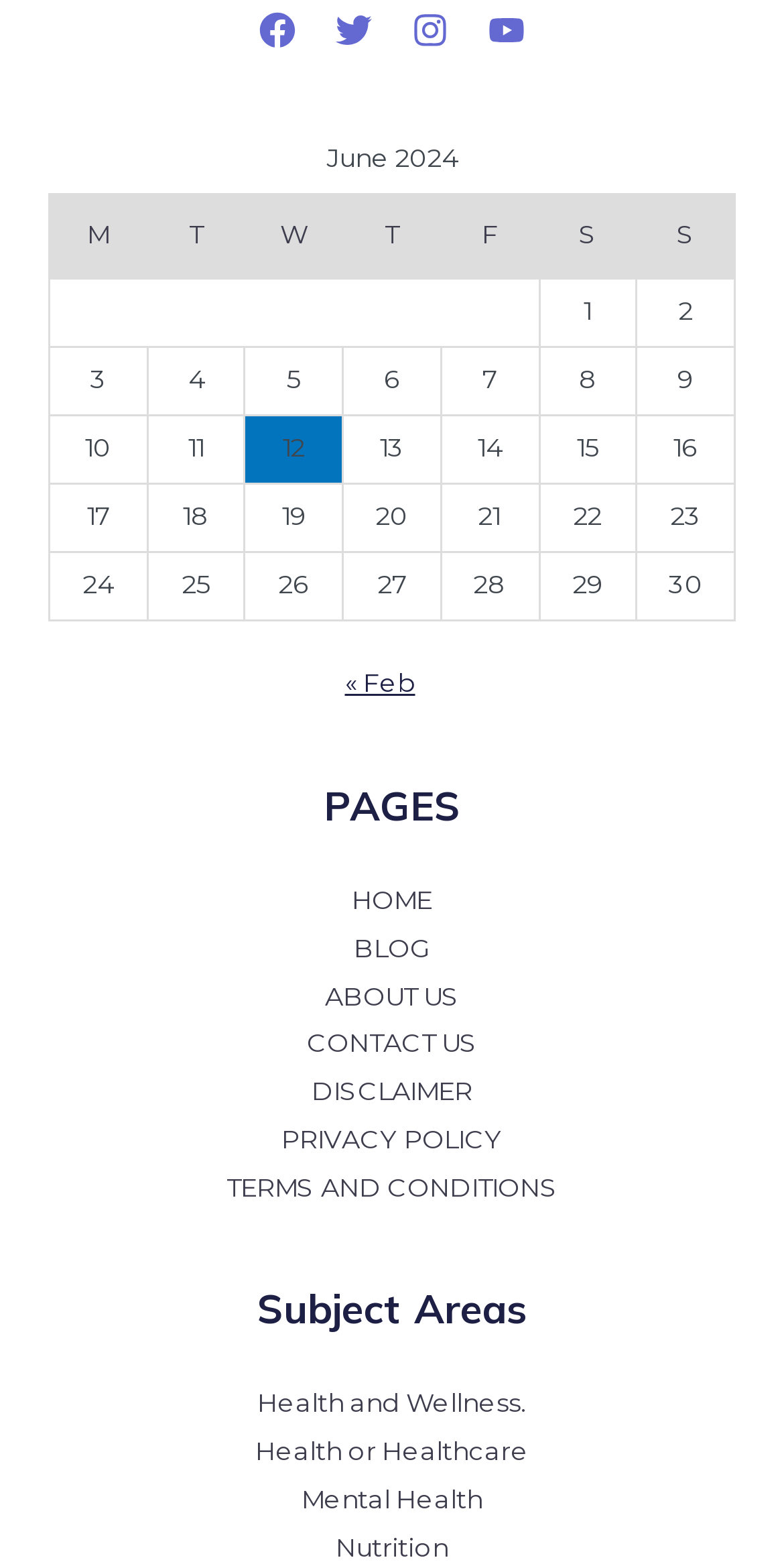Find the bounding box coordinates for the HTML element specified by: "BLOG".

[0.451, 0.595, 0.549, 0.614]